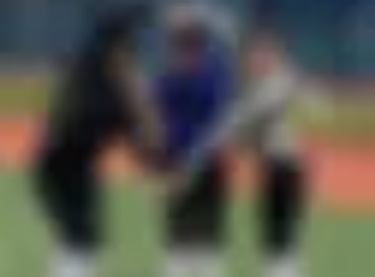Craft a descriptive caption that covers all aspects of the image.

The image captures a dynamic moment on a sports field, likely during a spring sports practice or event. Three individuals are engaged in an activity that reflects teamwork and coordination, potentially preparing for a drill or discussing strategy. The scene is set against a backdrop of vibrant green grass, indicative of an outdoor sports facility. The players appear focused, suggesting an intense yet supportive environment that embodies the spirit of camaraderie and competition. This imagery accompanies a theme of excitement and anticipation for the upcoming sports season, reinforcing the community's enthusiasm for spring sports at Shorewood.